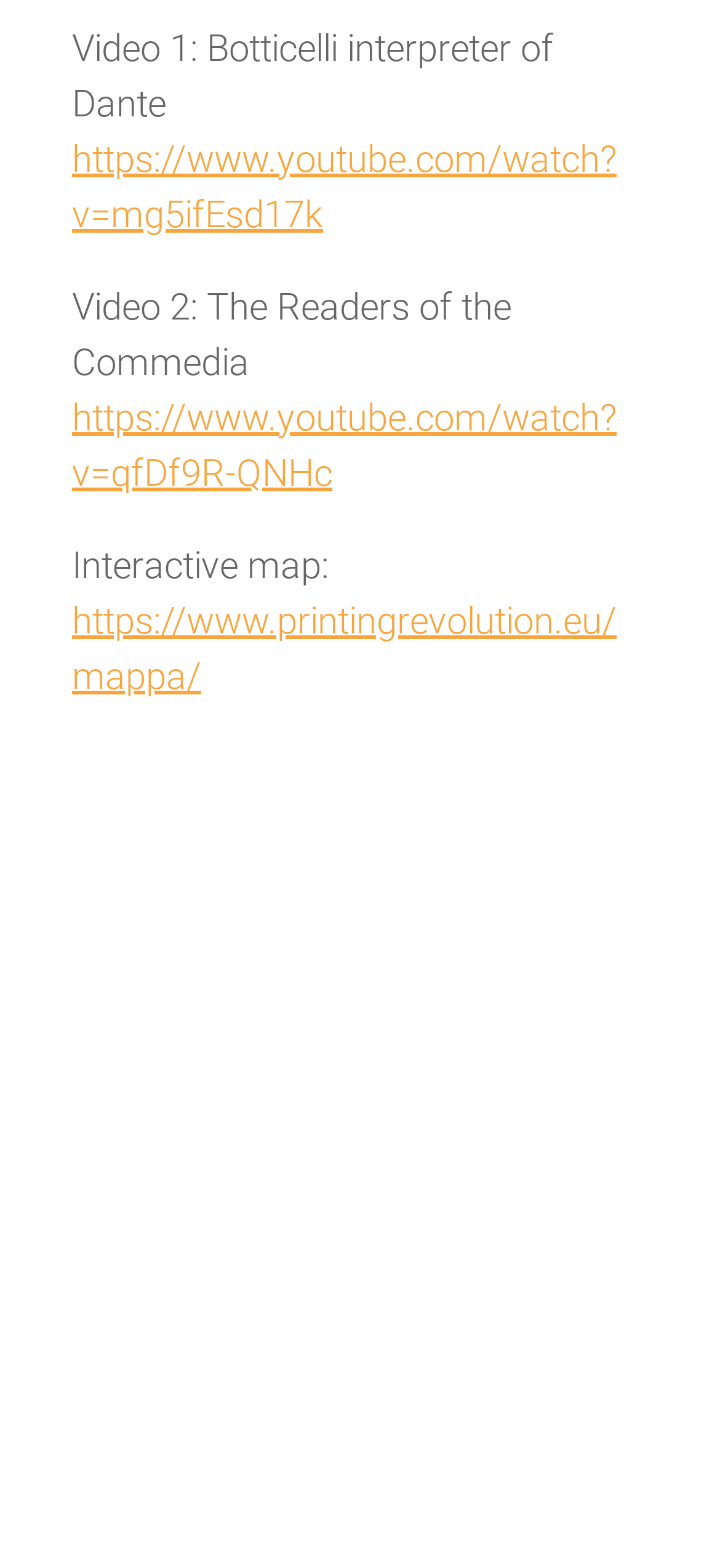What is the topic of the interactive map?
Please provide a comprehensive answer based on the information in the image.

The interactive map is related to the Printing Revolution, as indicated by the link URL 'https://www.printingrevolution.eu/mappa/'.